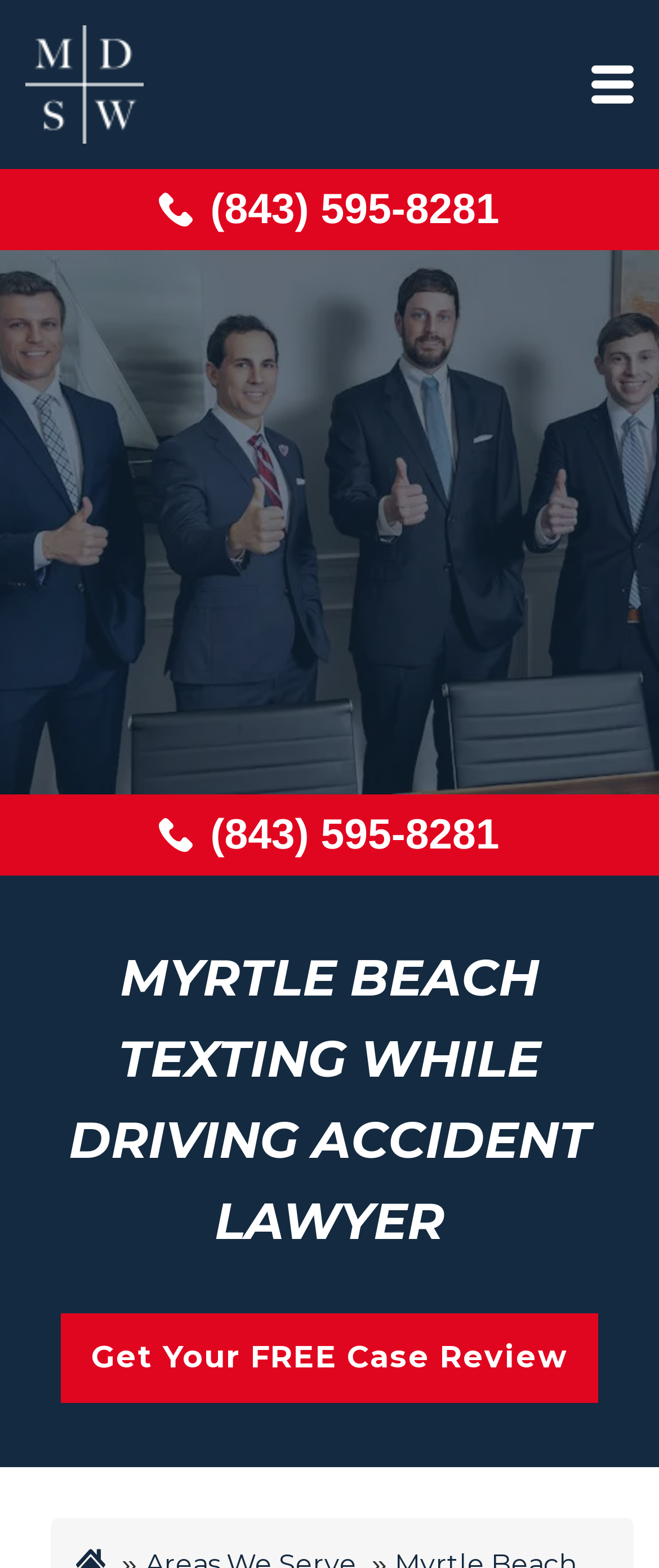How many navigation menus are there on the webpage?
Please provide a single word or phrase based on the screenshot.

1